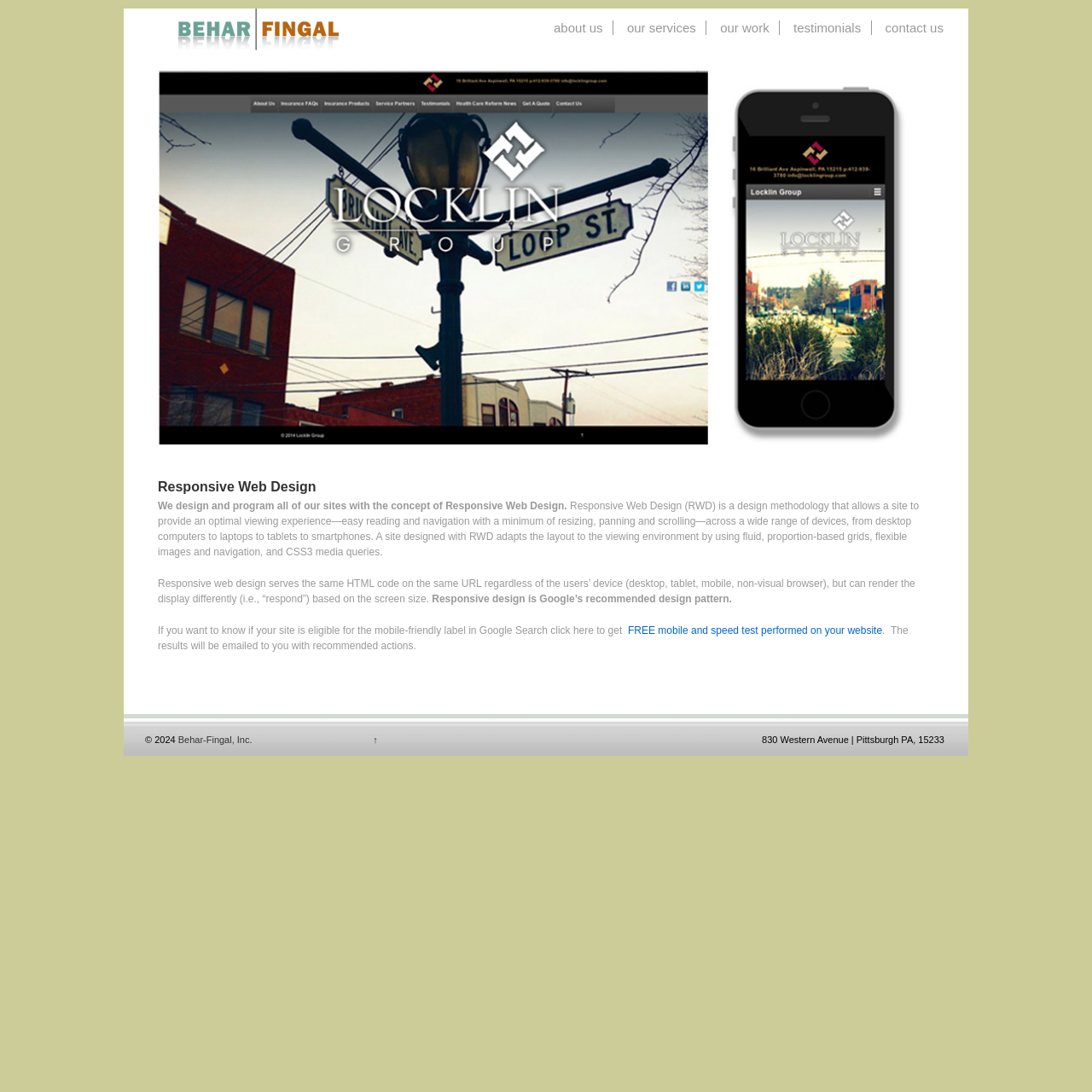Please answer the following question using a single word or phrase: 
What can be tested for free on this website?

Mobile and speed